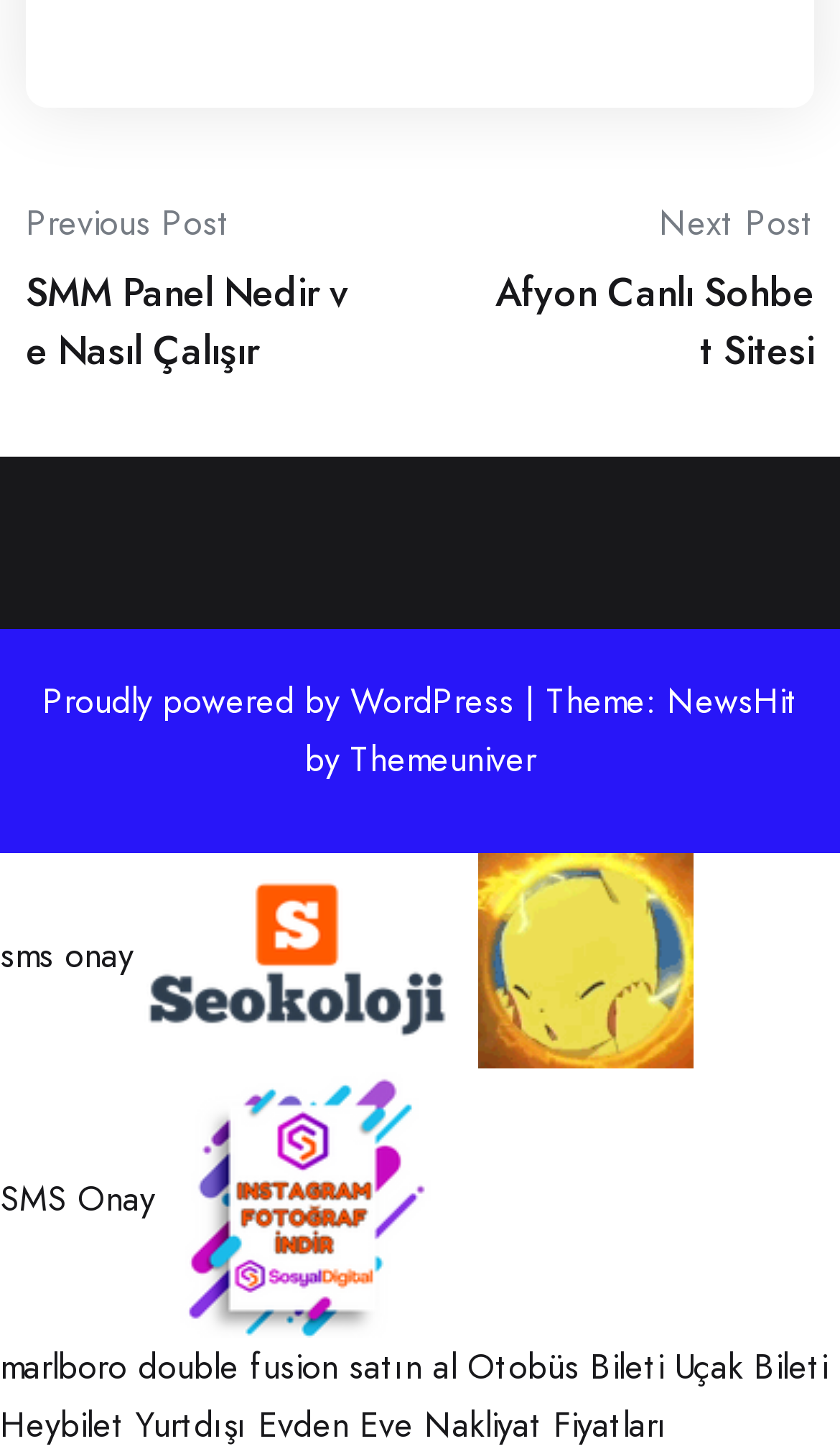What is the text of the first link on the webpage?
Please provide a single word or phrase as your answer based on the screenshot.

Previous Post